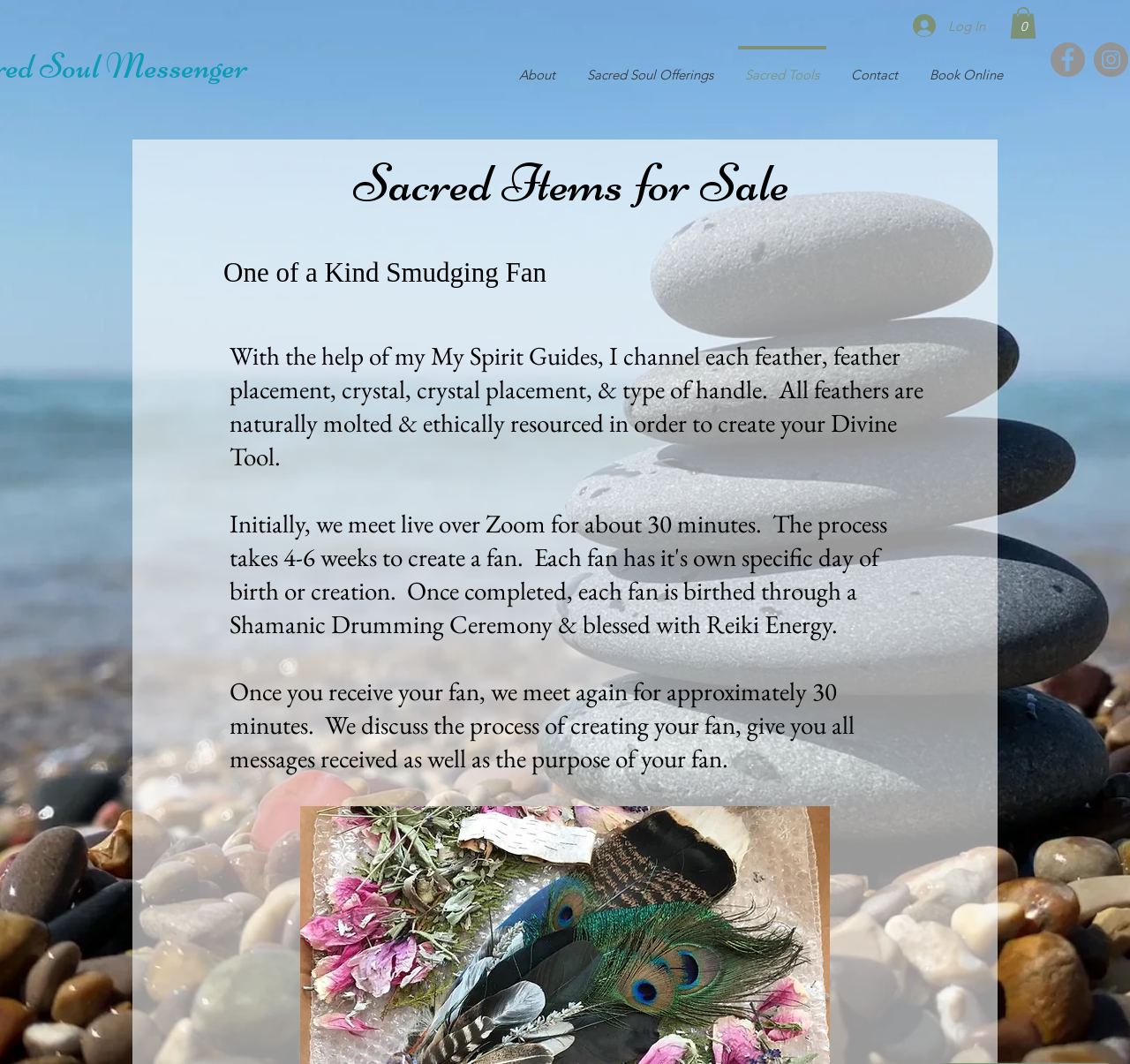Provide a brief response to the question below using a single word or phrase: 
How many social media links are available?

2